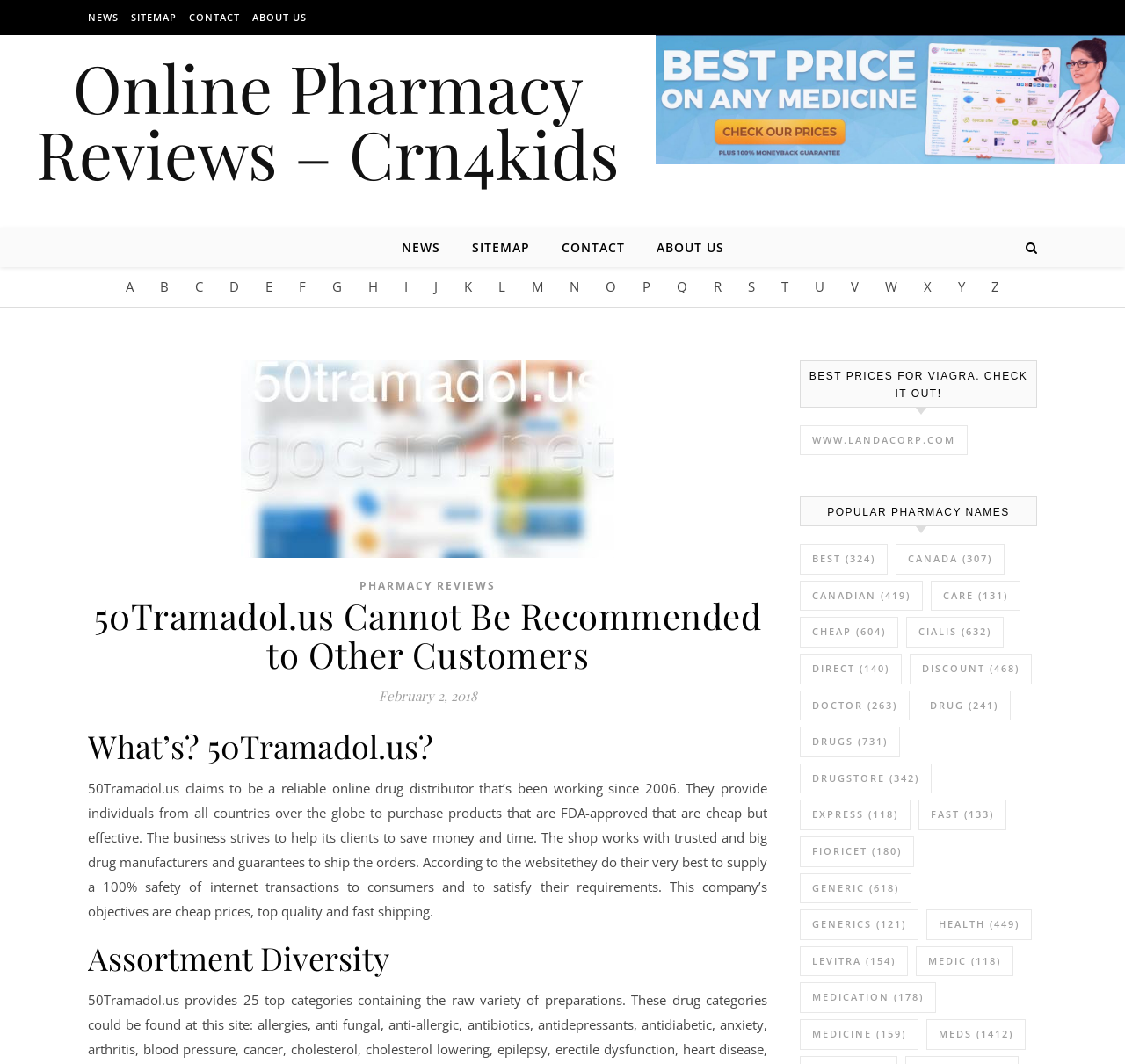Find the bounding box coordinates of the UI element according to this description: "Online Pharmacy Reviews – Crn4kids".

[0.0, 0.051, 0.583, 0.175]